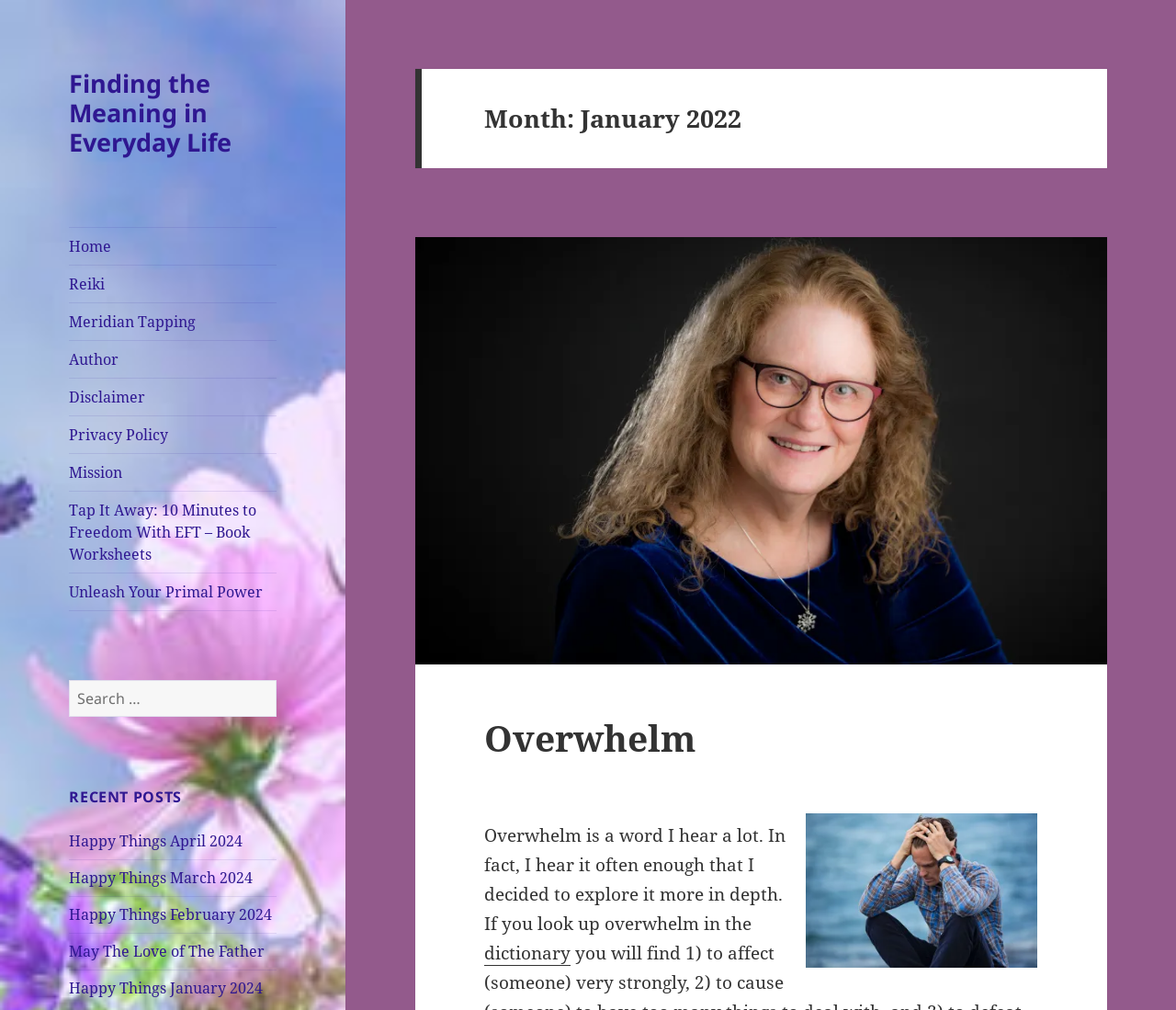Find the bounding box coordinates of the element to click in order to complete this instruction: "Learn about Reiki". The bounding box coordinates must be four float numbers between 0 and 1, denoted as [left, top, right, bottom].

[0.059, 0.263, 0.235, 0.299]